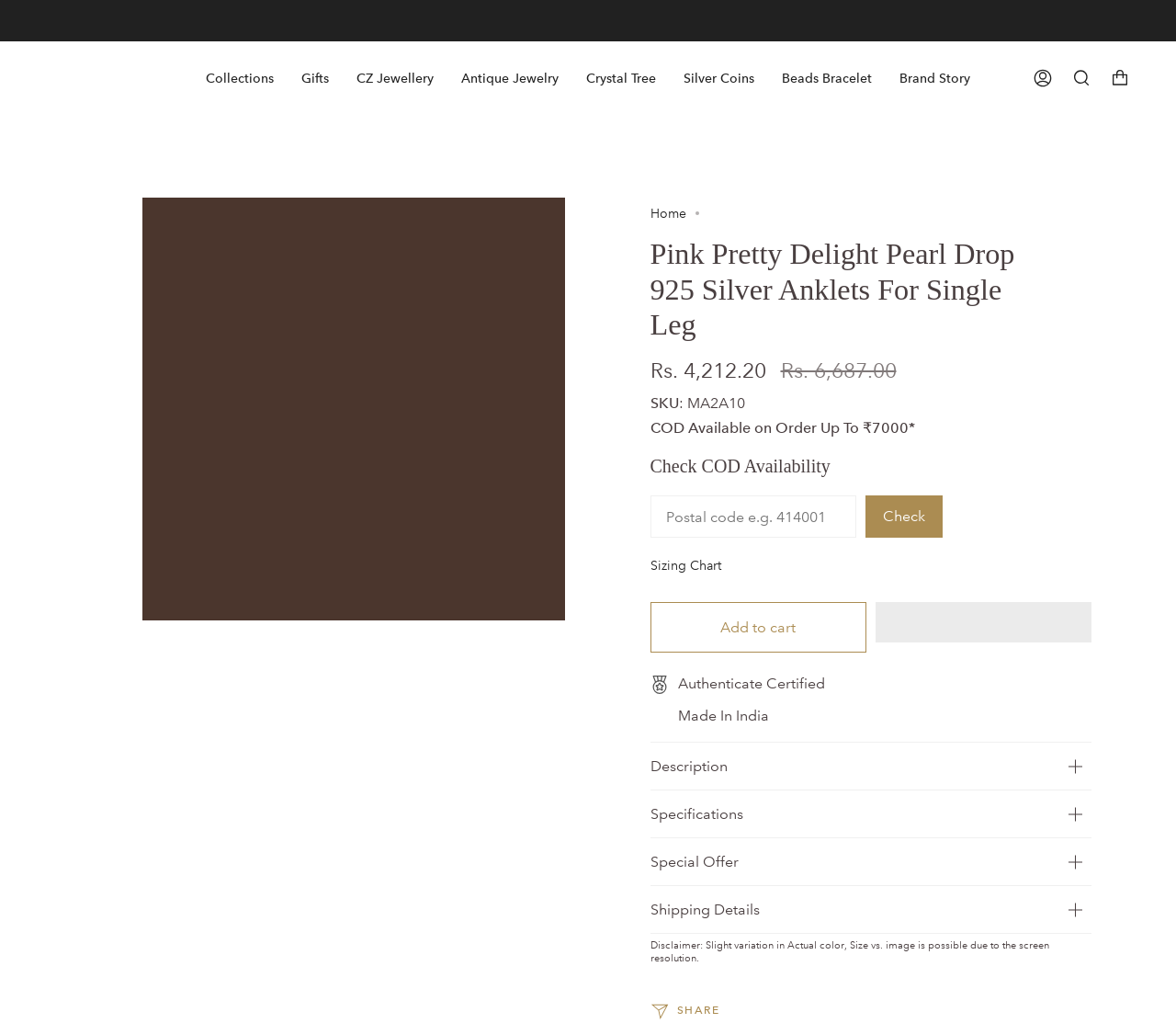What is the purpose of the textbox below the COD availability section?
Provide a detailed and extensive answer to the question.

I found the purpose of the textbox by looking at the label next to it, which says 'Postal code e.g. 414001'. This suggests that the textbox is for entering a postal code to check COD availability.